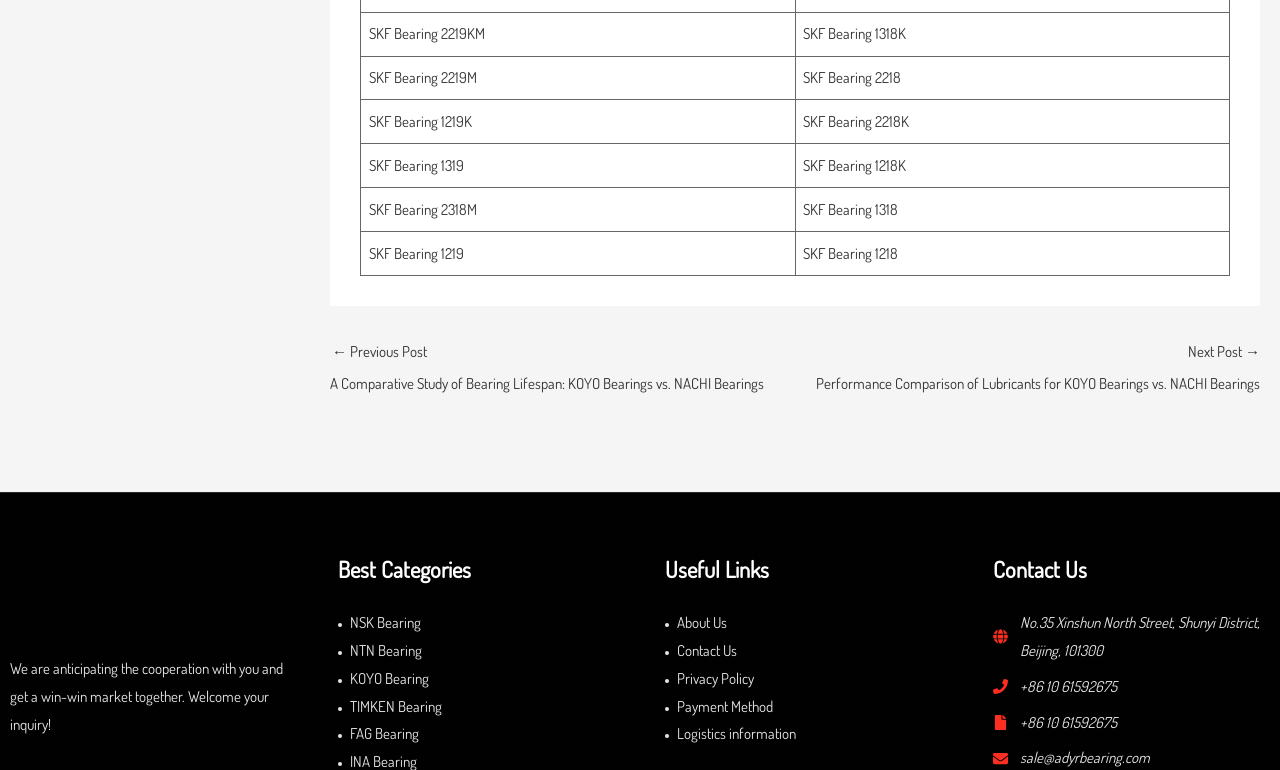Please determine the bounding box coordinates of the element to click on in order to accomplish the following task: "Click on the link Contact Us". Ensure the coordinates are four float numbers ranging from 0 to 1, i.e., [left, top, right, bottom].

[0.529, 0.832, 0.576, 0.857]